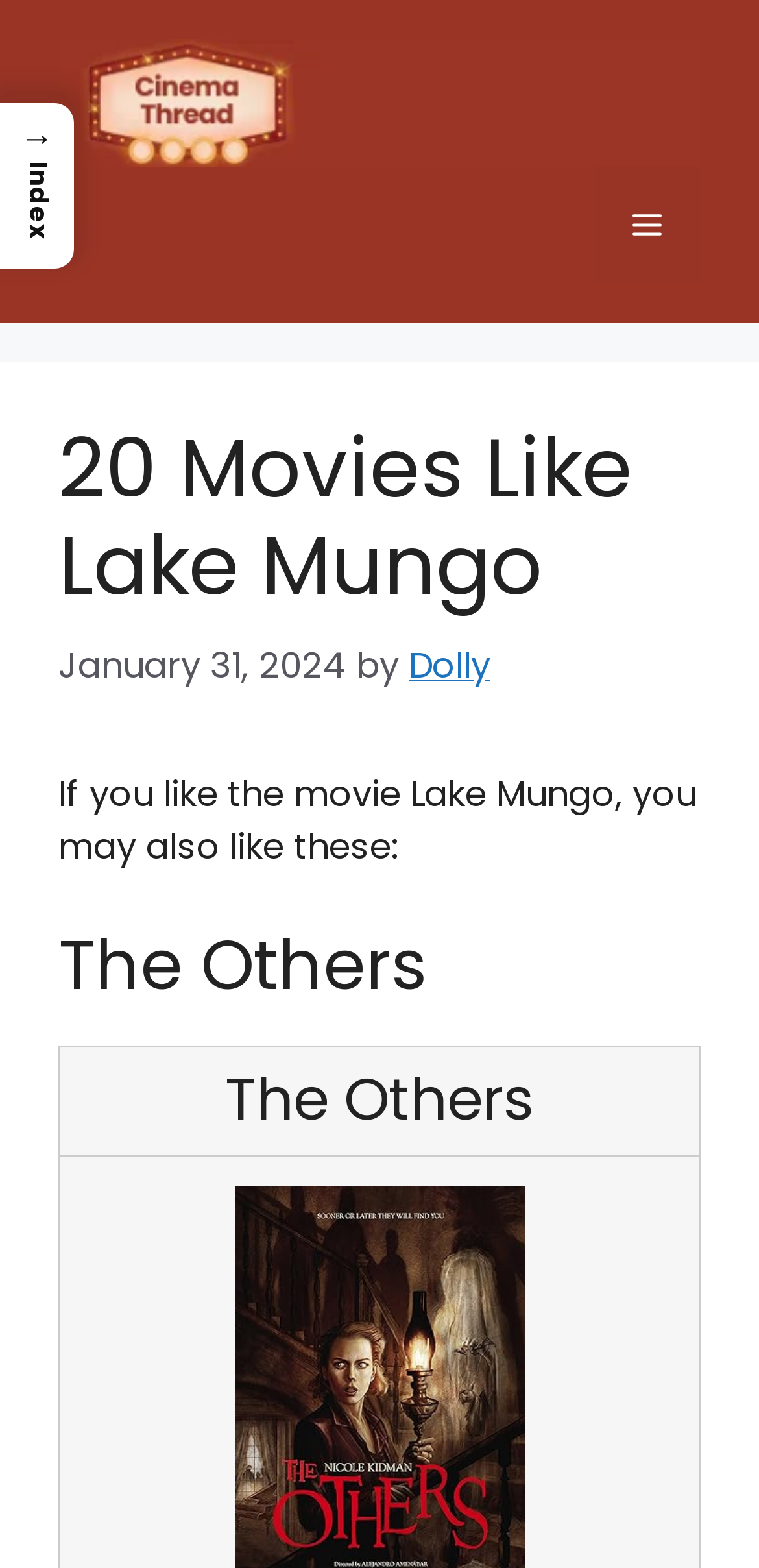What is the date of the article?
Provide a well-explained and detailed answer to the question.

I found the answer by examining the time element, which contains a static text element with the date 'January 31, 2024'.